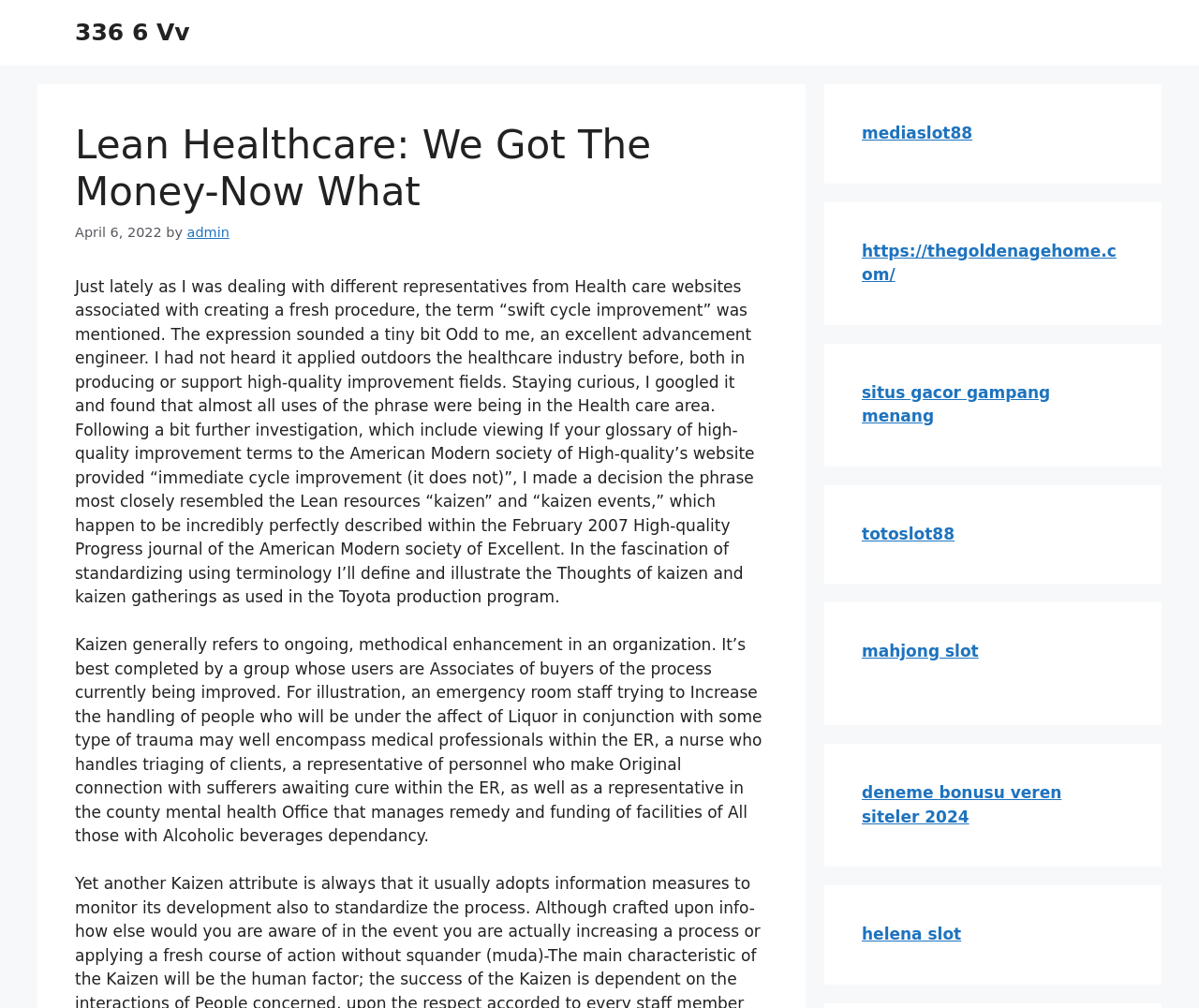What is the purpose of a kaizen event?
Using the image as a reference, deliver a detailed and thorough answer to the question.

I found the purpose of a kaizen event by reading the article's content, which explains that a kaizen event is a group effort to improve a process. The article provides an example of a kaizen event in an emergency room setting, where a team of stakeholders work together to improve the handling of patients under the influence of alcohol.